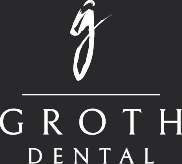Provide your answer in one word or a succinct phrase for the question: 
What type of font is used in the logo?

Clean, modern font